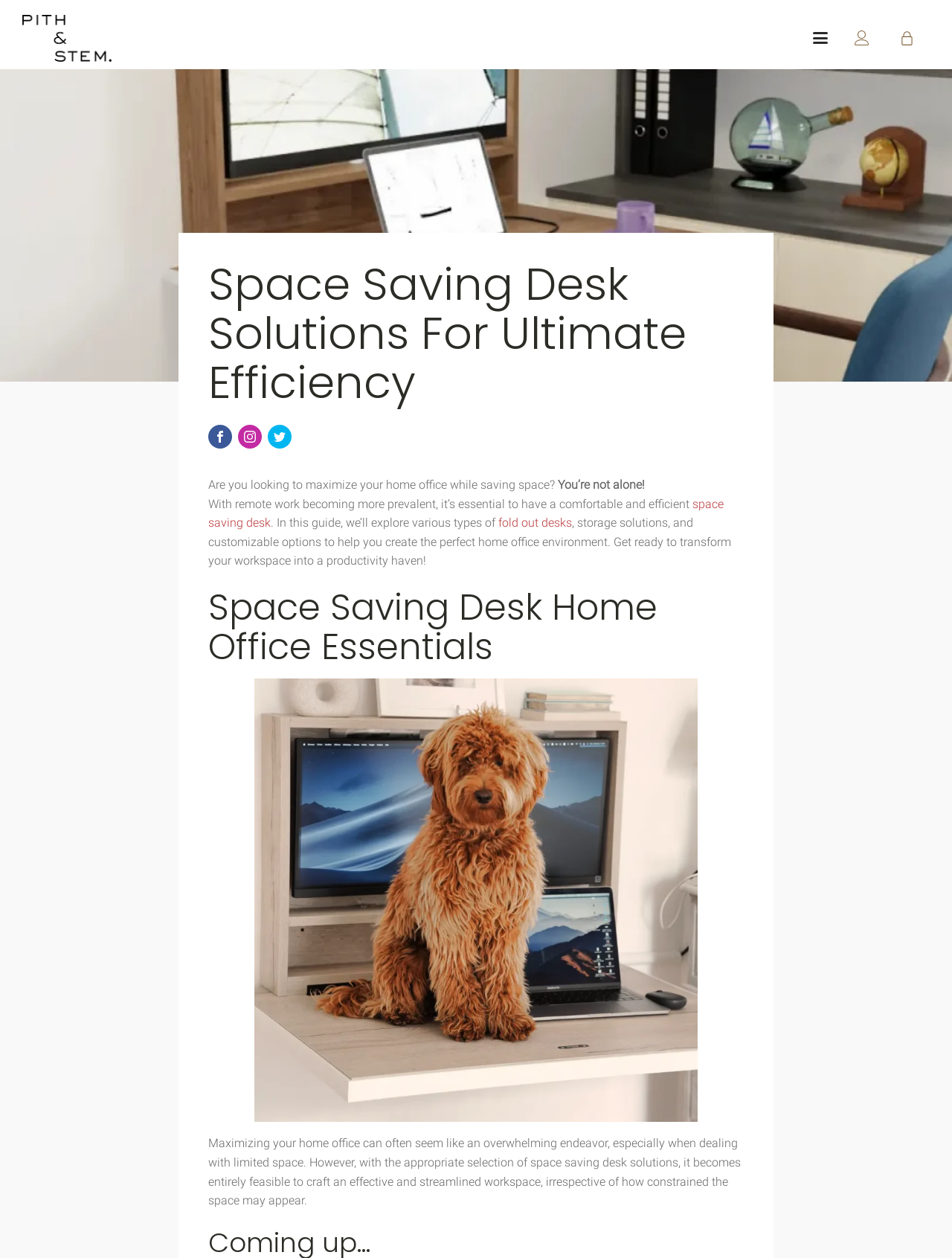What is the challenge of maximizing home office space?
Provide a fully detailed and comprehensive answer to the question.

According to the webpage, maximizing home office space can often seem like an overwhelming endeavor, especially when dealing with limited space. However, with the appropriate selection of space saving desk solutions, it becomes entirely feasible to craft an effective and streamlined workspace.